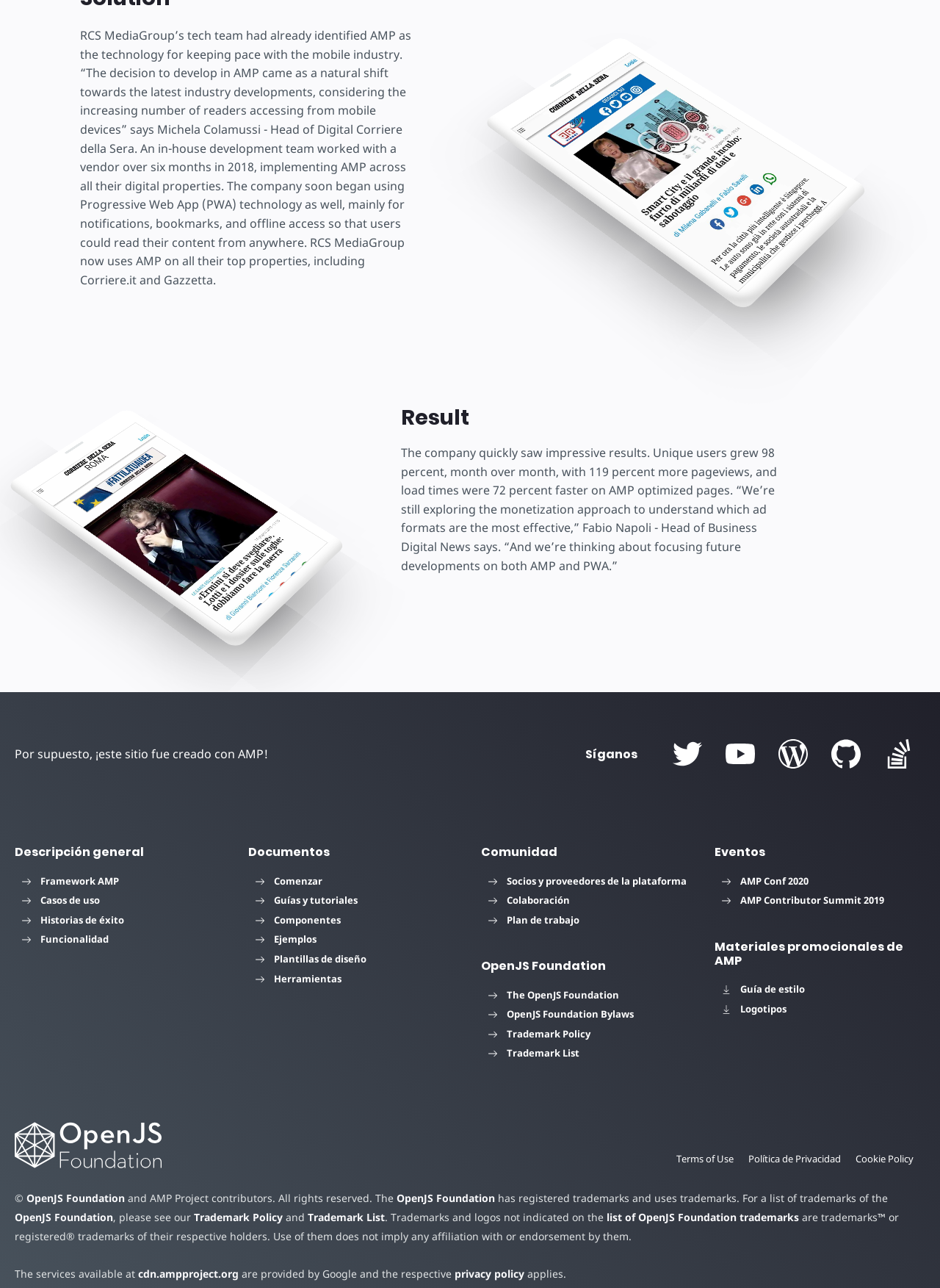What is the language of the text 'Por supuesto, ¡este sitio fue creado con AMP!'?
Please provide a full and detailed response to the question.

The text 'Por supuesto, ¡este sitio fue creado con AMP!' is in Spanish, which suggests that the website may have content in multiple languages.